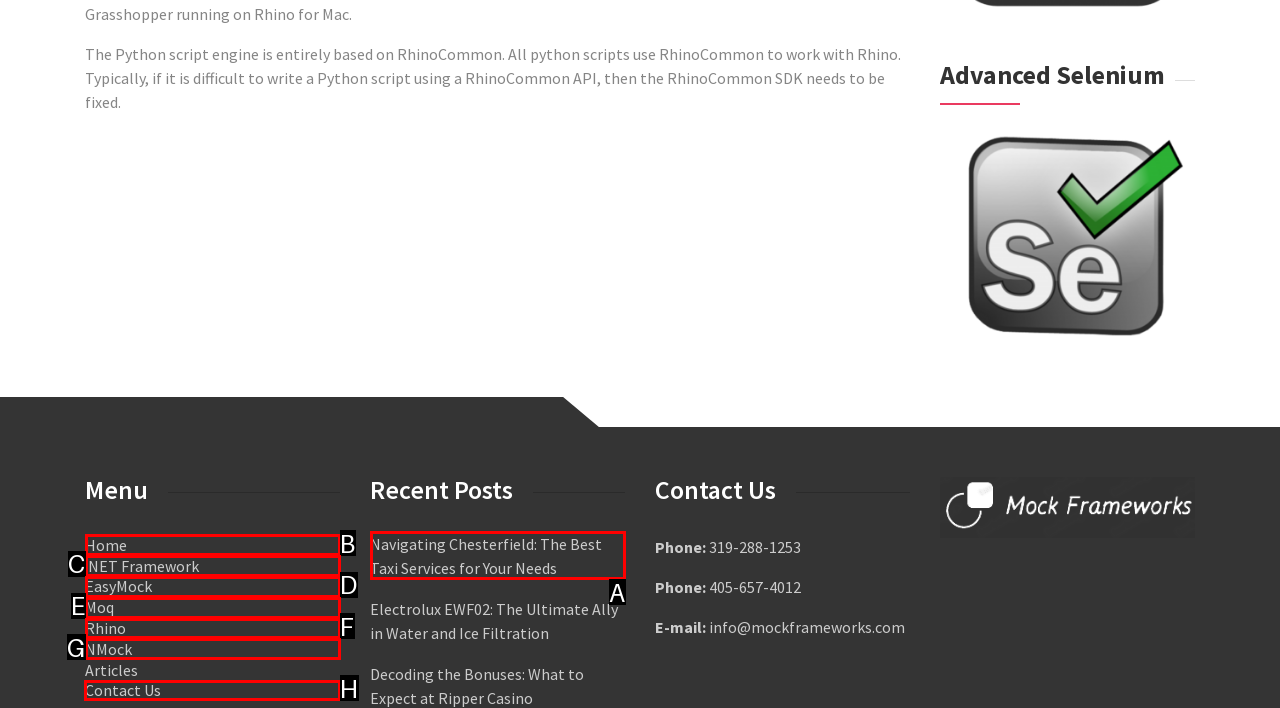Show which HTML element I need to click to perform this task: Click on the 'Contact Us' link Answer with the letter of the correct choice.

H